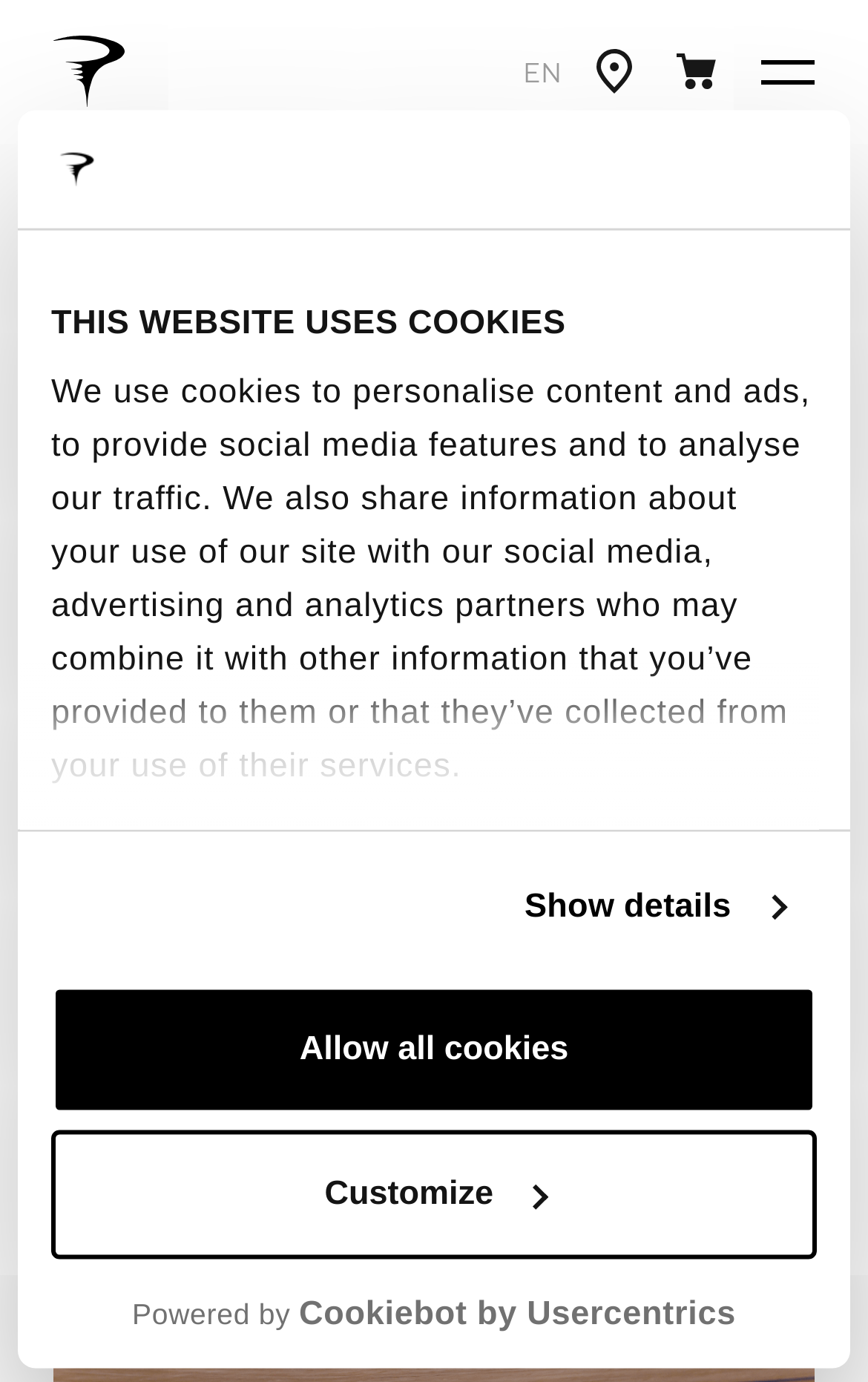Determine the bounding box coordinates for the HTML element described here: "Global | en".

[0.582, 0.026, 0.667, 0.077]